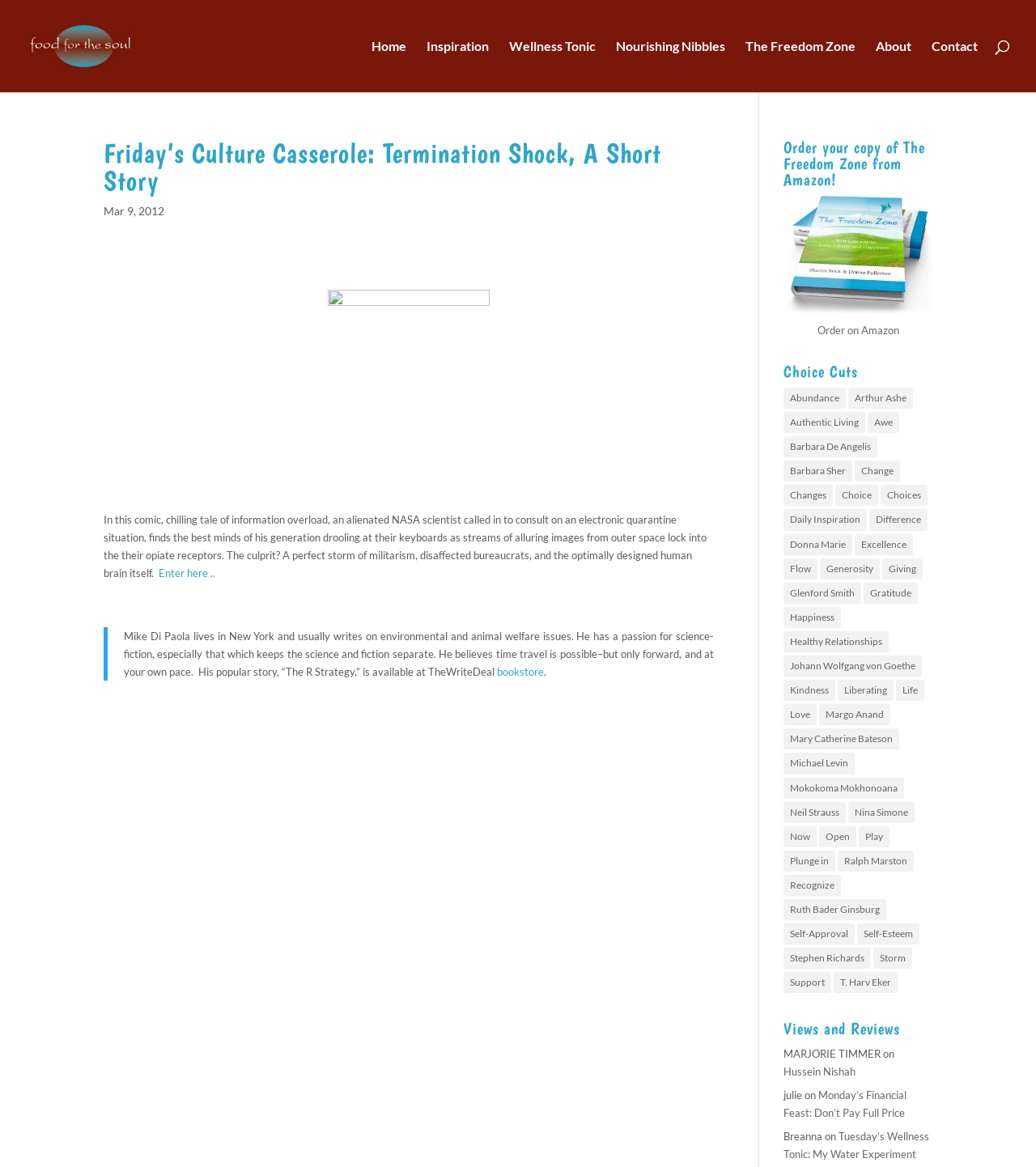Specify the bounding box coordinates of the region I need to click to perform the following instruction: "Enter the 'Termination Shock' story". The coordinates must be four float numbers in the range of 0 to 1, i.e., [left, top, right, bottom].

[0.1, 0.248, 0.689, 0.429]